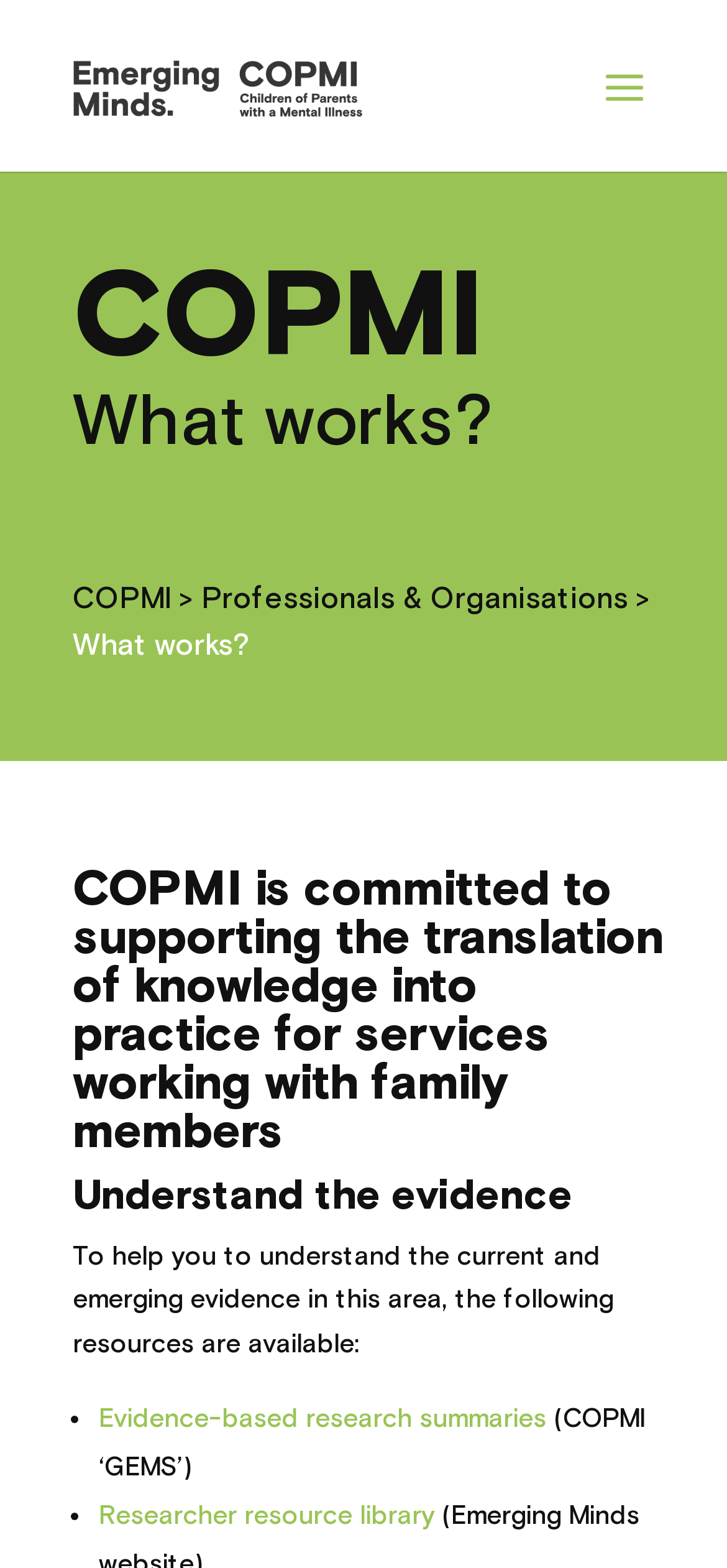Please answer the following question using a single word or phrase: 
What is COPMI 'GEMS'?

Evidence-based research summaries